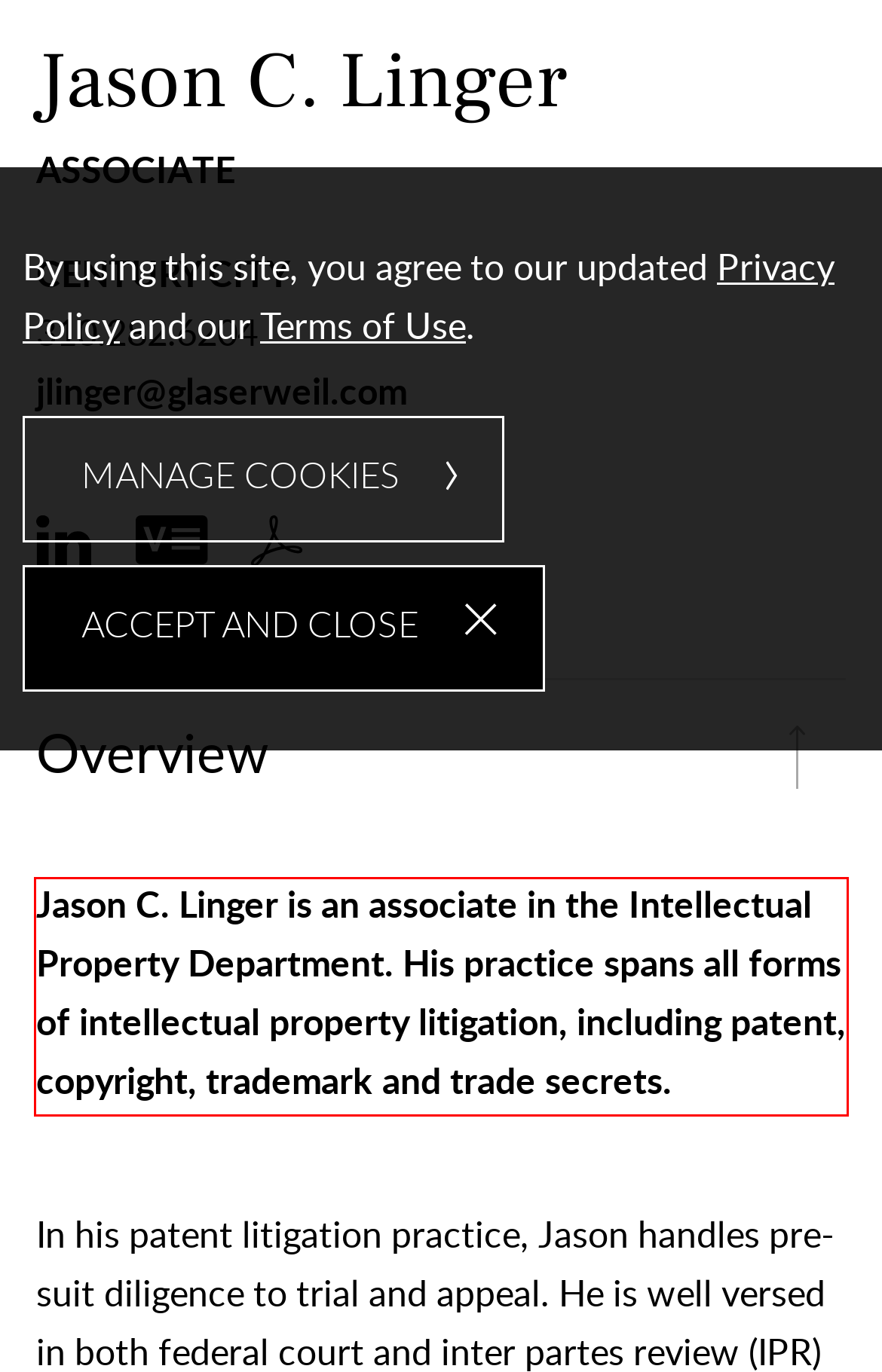You are presented with a screenshot containing a red rectangle. Extract the text found inside this red bounding box.

Jason C. Linger is an associate in the Intellectual Property Department. His practice spans all forms of intellectual property litigation, including patent, copyright, trademark and trade secrets.